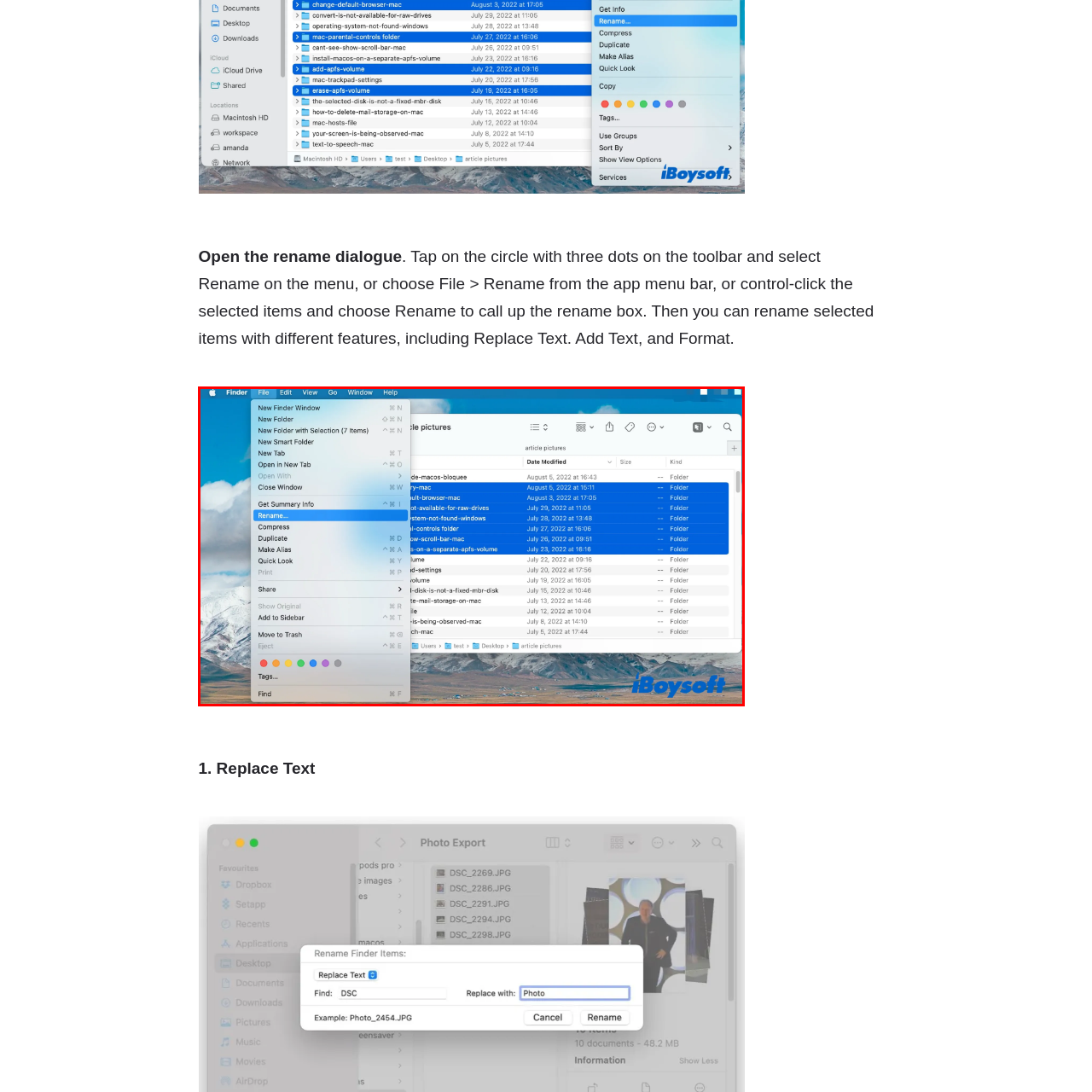Thoroughly describe the contents of the picture within the red frame.

The image depicts a screenshot of the Finder application on a Mac, showcasing a list of folders in the "article pictures" directory. On the left side, a dropdown menu is open, highlighting the "Rename" option, indicating various actions related to folder management. The visible folders include options like "new-macos-blogue," "mac browser-mac," and "not-found-windows," among others. Each folder is accompanied by its modification date. The sleek interface and layout emphasize Apple's focus on user-friendly design, allowing for efficient organization and renaming of multiple folders directly within the Finder. This image is particularly relevant for users looking to understand the process of renaming folders in macOS, illustrating the accessibility of this feature in the application’s menu.